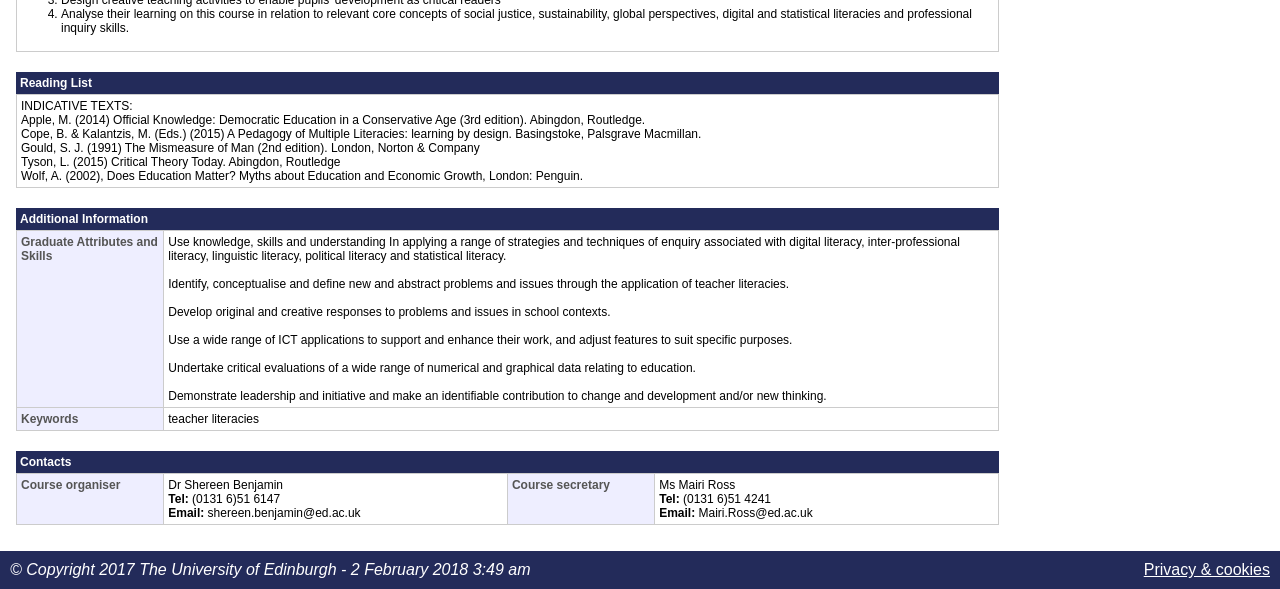Use one word or a short phrase to answer the question provided: 
What are the literacies mentioned in the Graduate Attributes and Skills section?

digital, inter-professional, linguistic, political, statistical